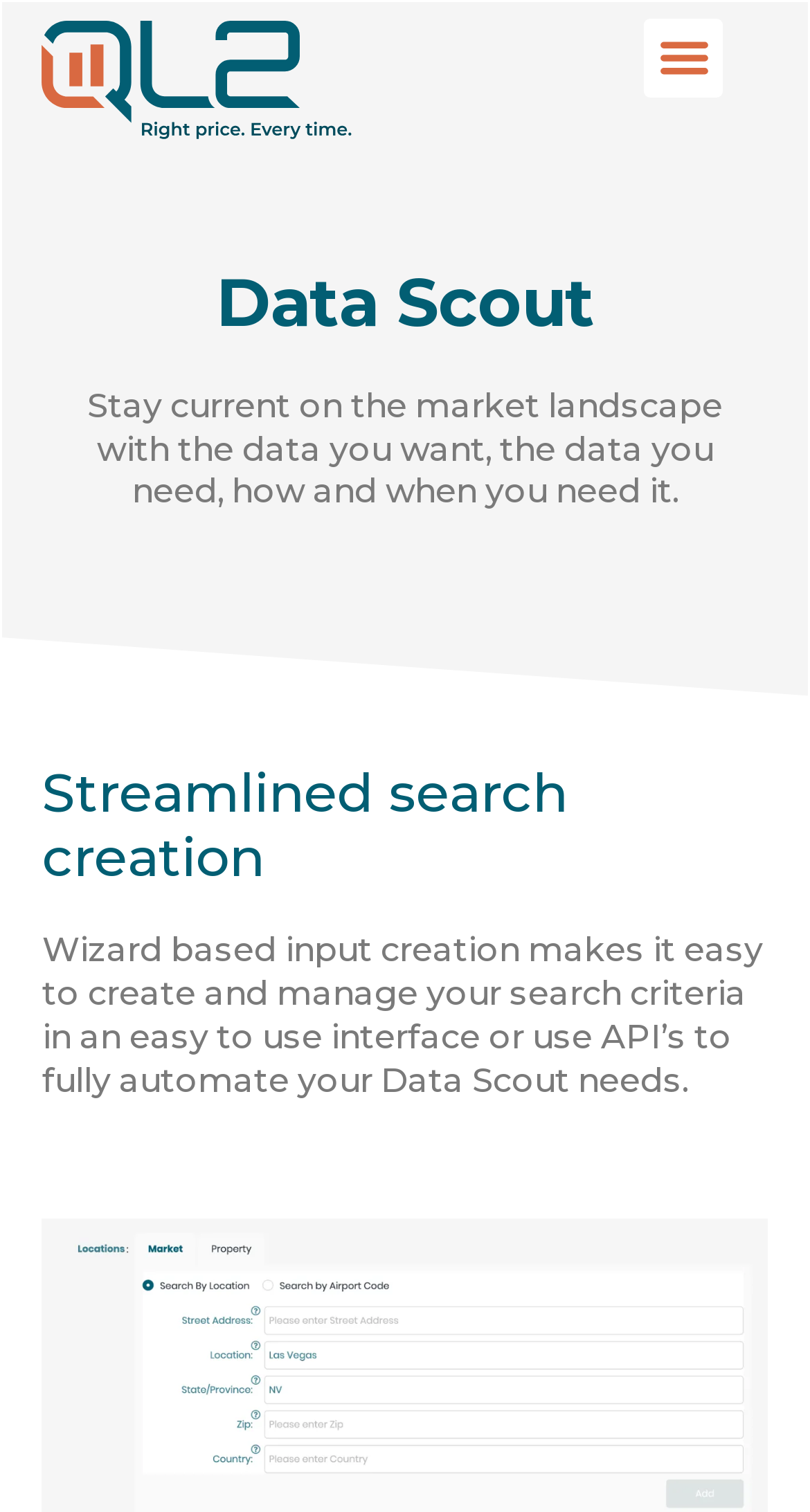Using floating point numbers between 0 and 1, provide the bounding box coordinates in the format (top-left x, top-left y, bottom-right x, bottom-right y). Locate the UI element described here: alt="QL2 Logo"

[0.05, 0.014, 0.435, 0.091]